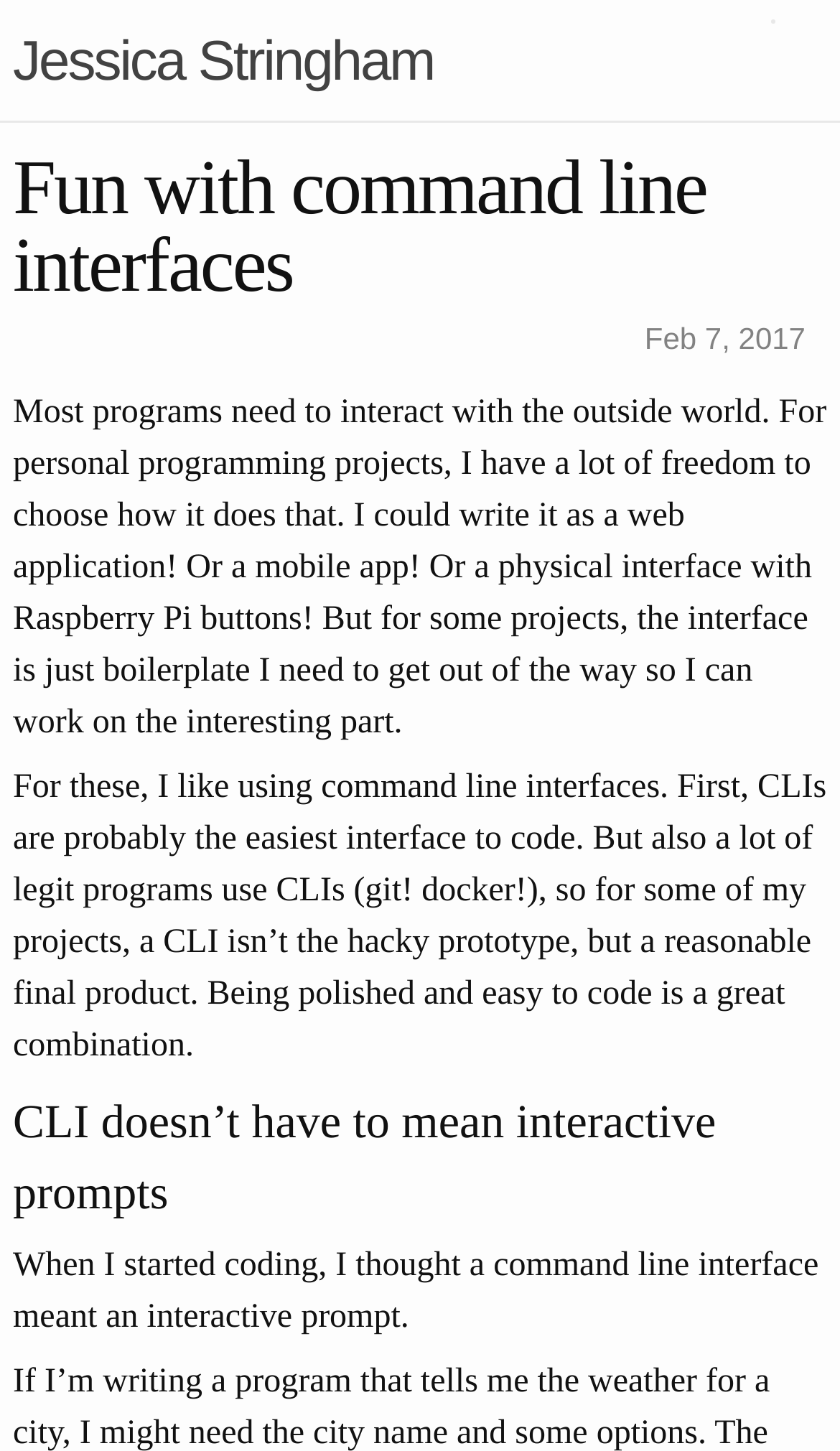What is the author's initial understanding of command line interfaces?
We need a detailed and exhaustive answer to the question. Please elaborate.

The author initially thought that a command line interface meant an interactive prompt, as mentioned in the fourth paragraph.